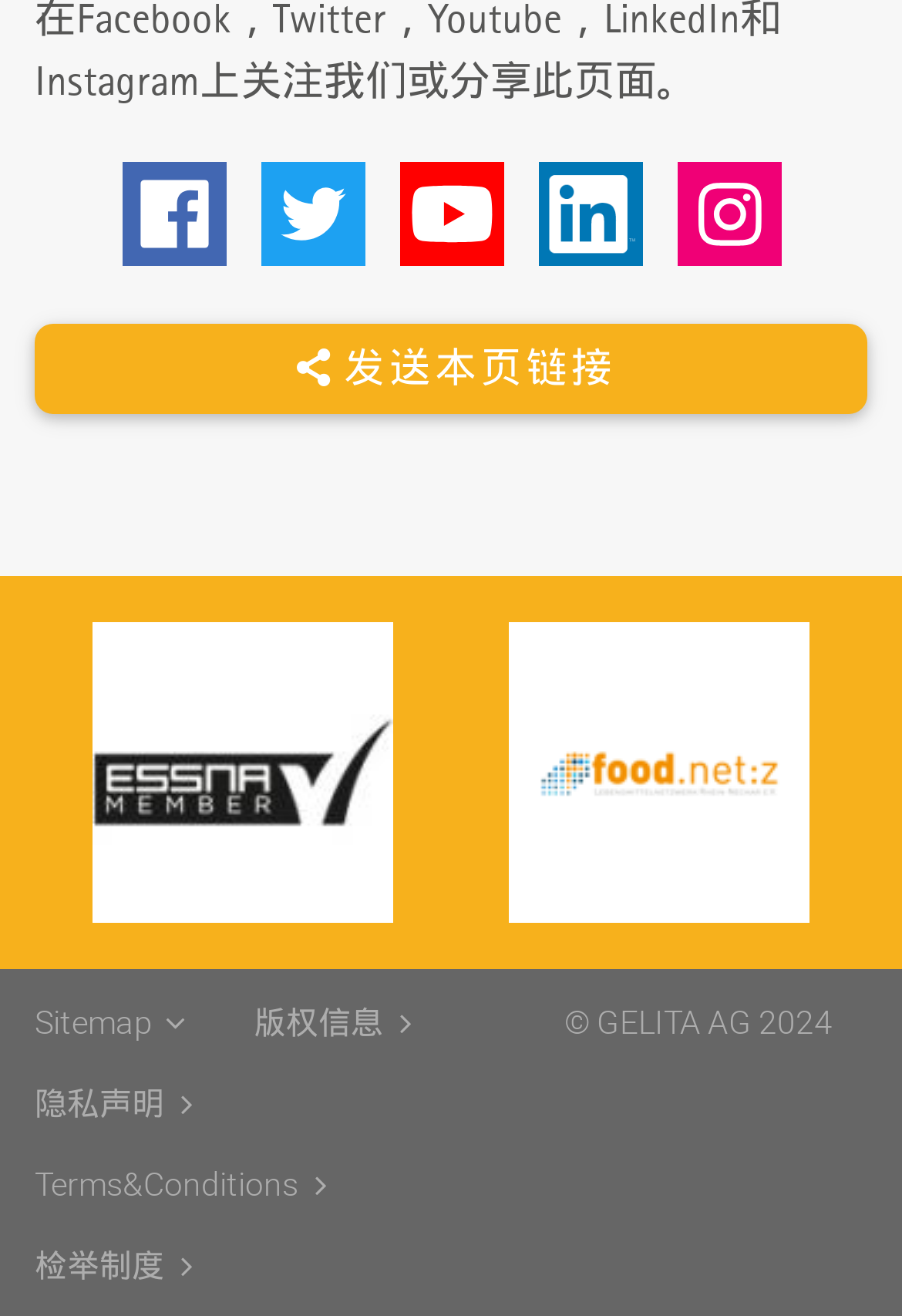Please answer the following question using a single word or phrase: 
How many options are available in the dropdown menu?

2